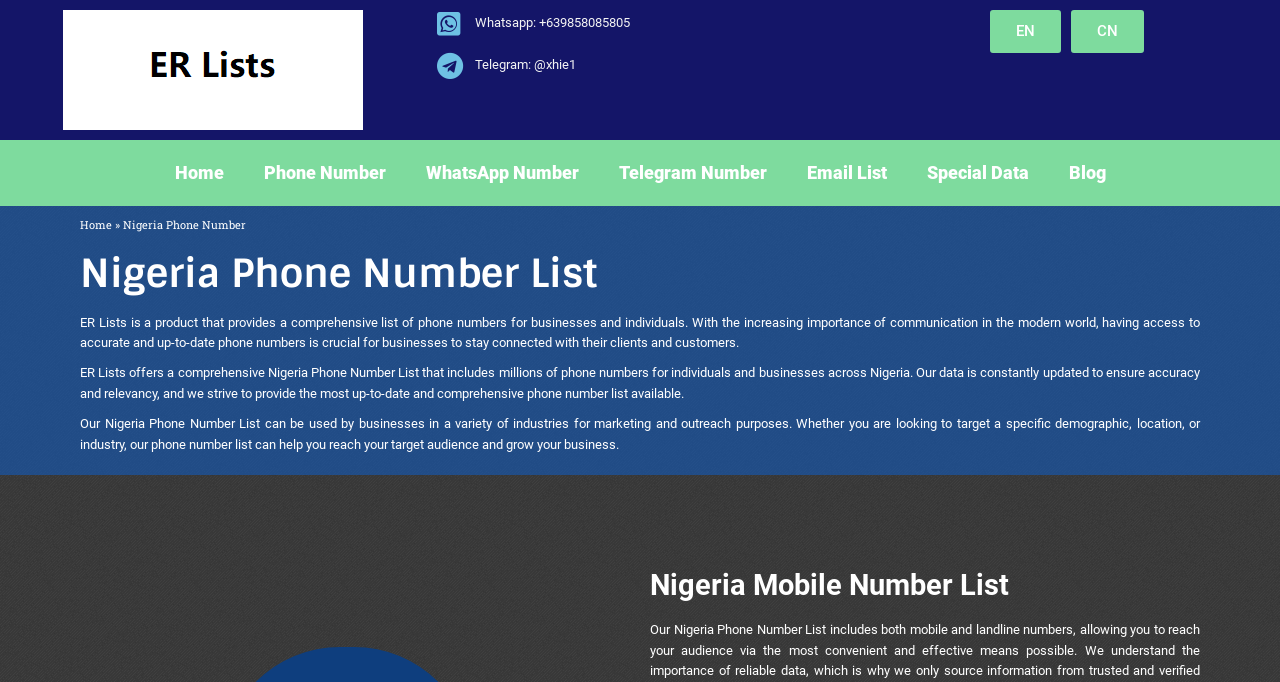Please find the bounding box coordinates for the clickable element needed to perform this instruction: "Switch to Chinese".

[0.836, 0.015, 0.893, 0.078]